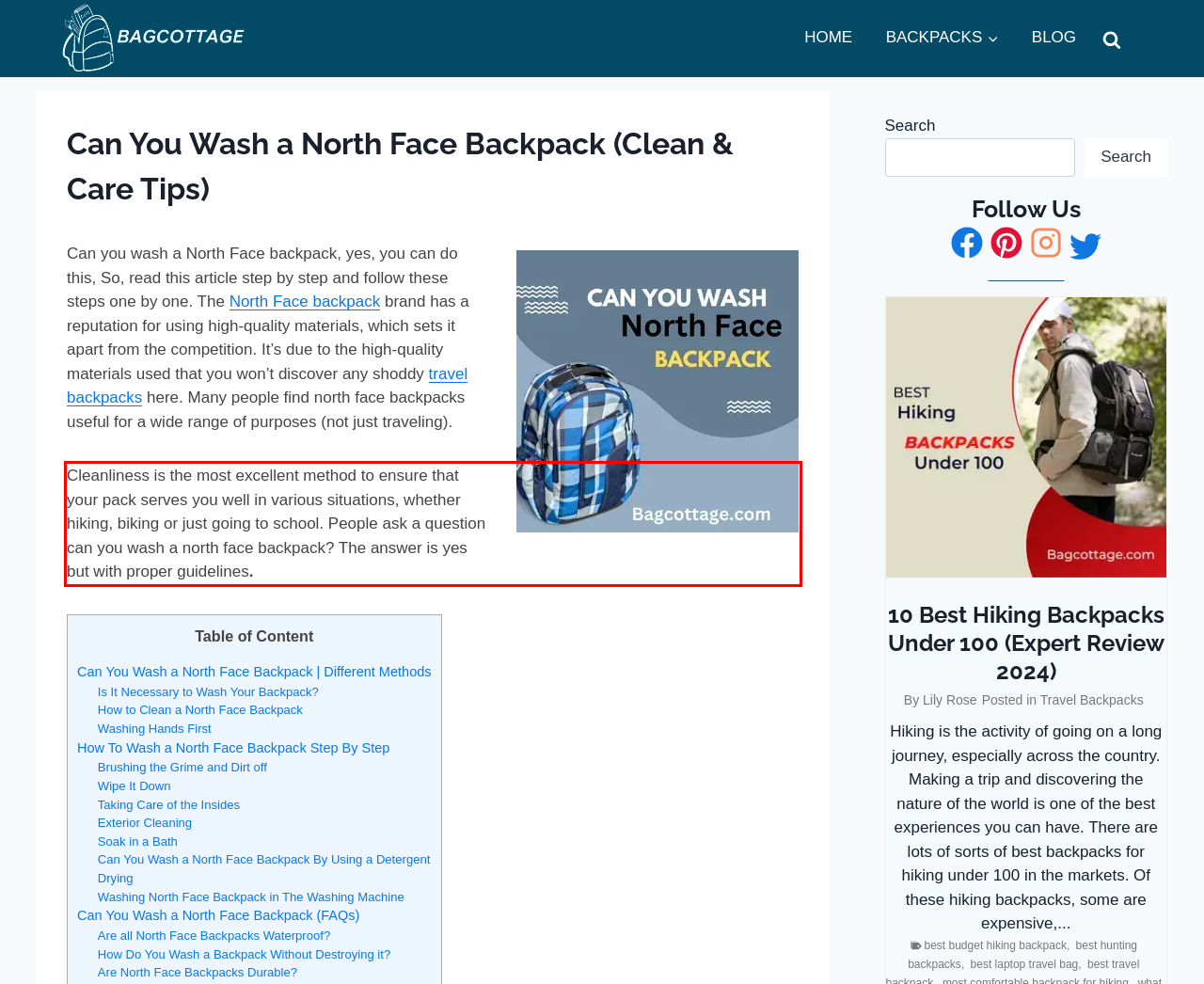You have a screenshot of a webpage where a UI element is enclosed in a red rectangle. Perform OCR to capture the text inside this red rectangle.

Cleanliness is the most excellent method to ensure that your pack serves you well in various situations, whether hiking, biking or just going to school. People ask a question can you wash a north face backpack? The answer is yes but with proper guidelines.